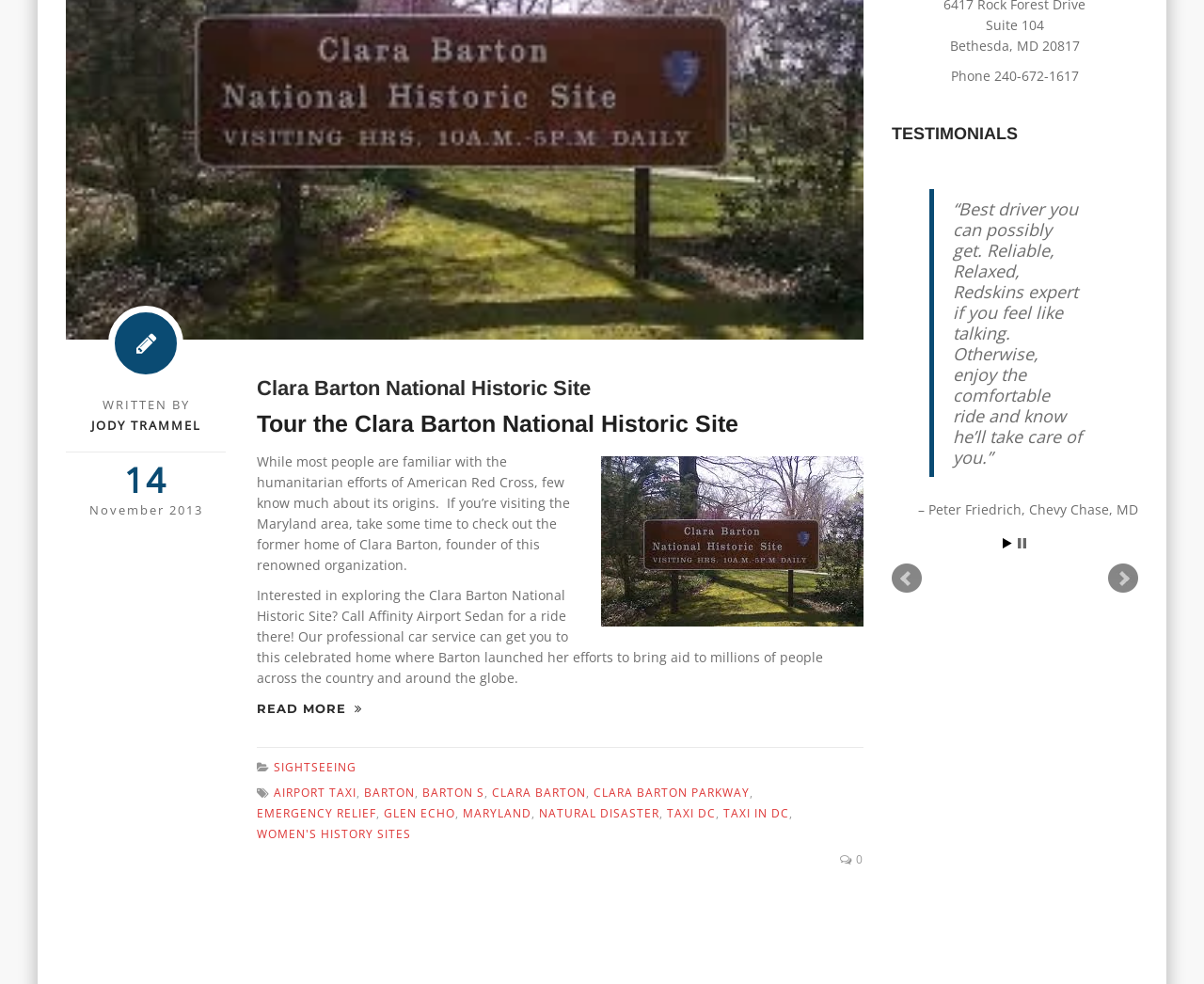Extract the bounding box coordinates for the UI element described by the text: "Privacy Policy". The coordinates should be in the form of [left, top, right, bottom] with values between 0 and 1.

[0.055, 0.568, 0.124, 0.586]